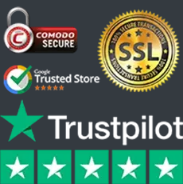Elaborate on the contents of the image in a comprehensive manner.

The image showcases a collection of security and trust symbols that highlight the credibility and reliability of the online store. Prominently featured are the Comodo Secure badge, indicating a secure browsing experience, and an SSL certificate symbol, emphasizing data encryption for safe transactions. Additionally, there's a Google Trusted Store badge, which signifies that customers have rated the service positively. Finally, the Trustpilot logo, accompanied by five stars, showcases customer satisfaction, making it clear that the store is well-regarded for its quality service and security measures. This assortment of logos serves to reassure potential buyers about the safety and trustworthiness of their shopping experience.